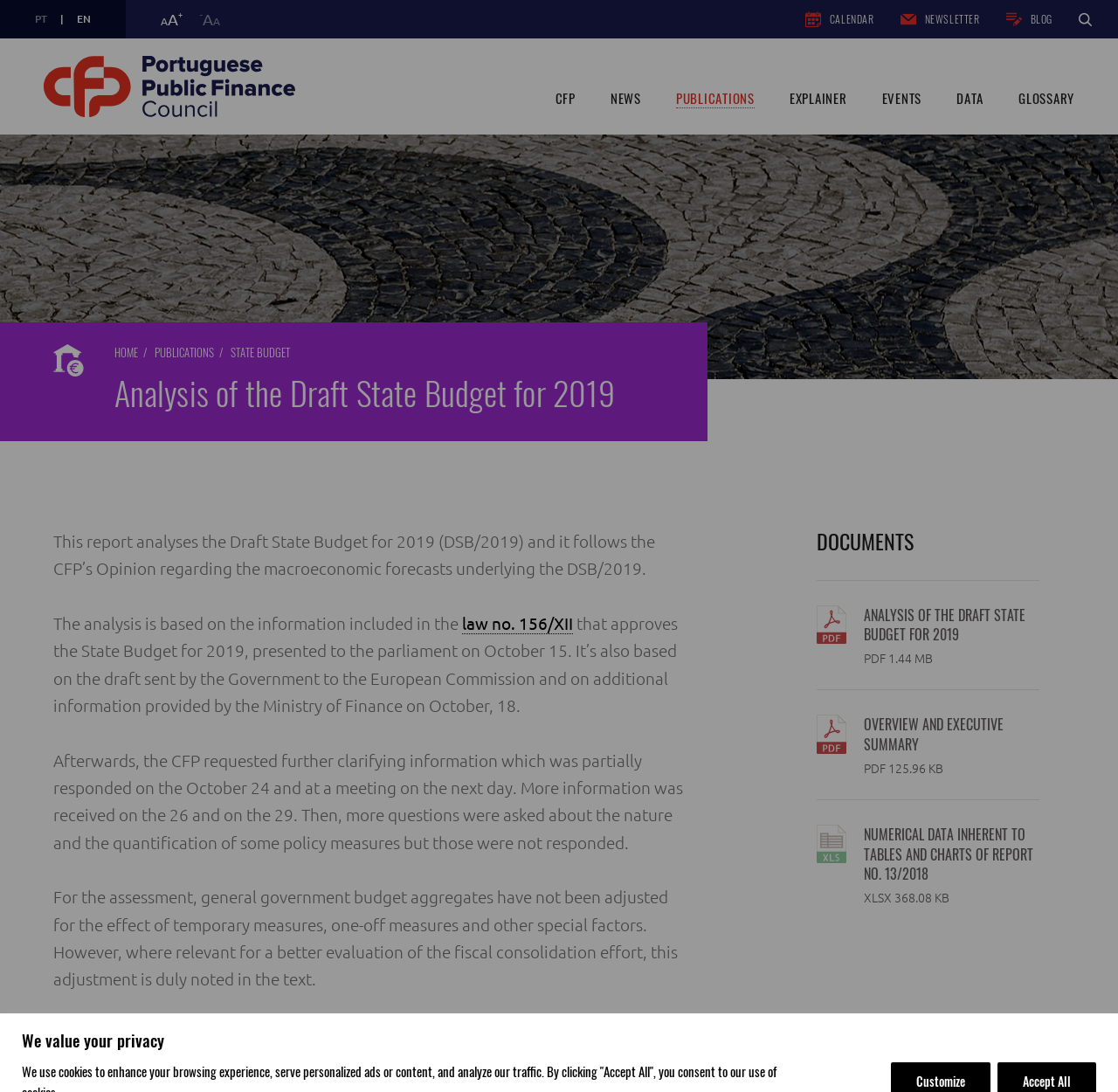Ascertain the bounding box coordinates for the UI element detailed here: "Data". The coordinates should be provided as [left, top, right, bottom] with each value being a float between 0 and 1.

[0.855, 0.08, 0.88, 0.099]